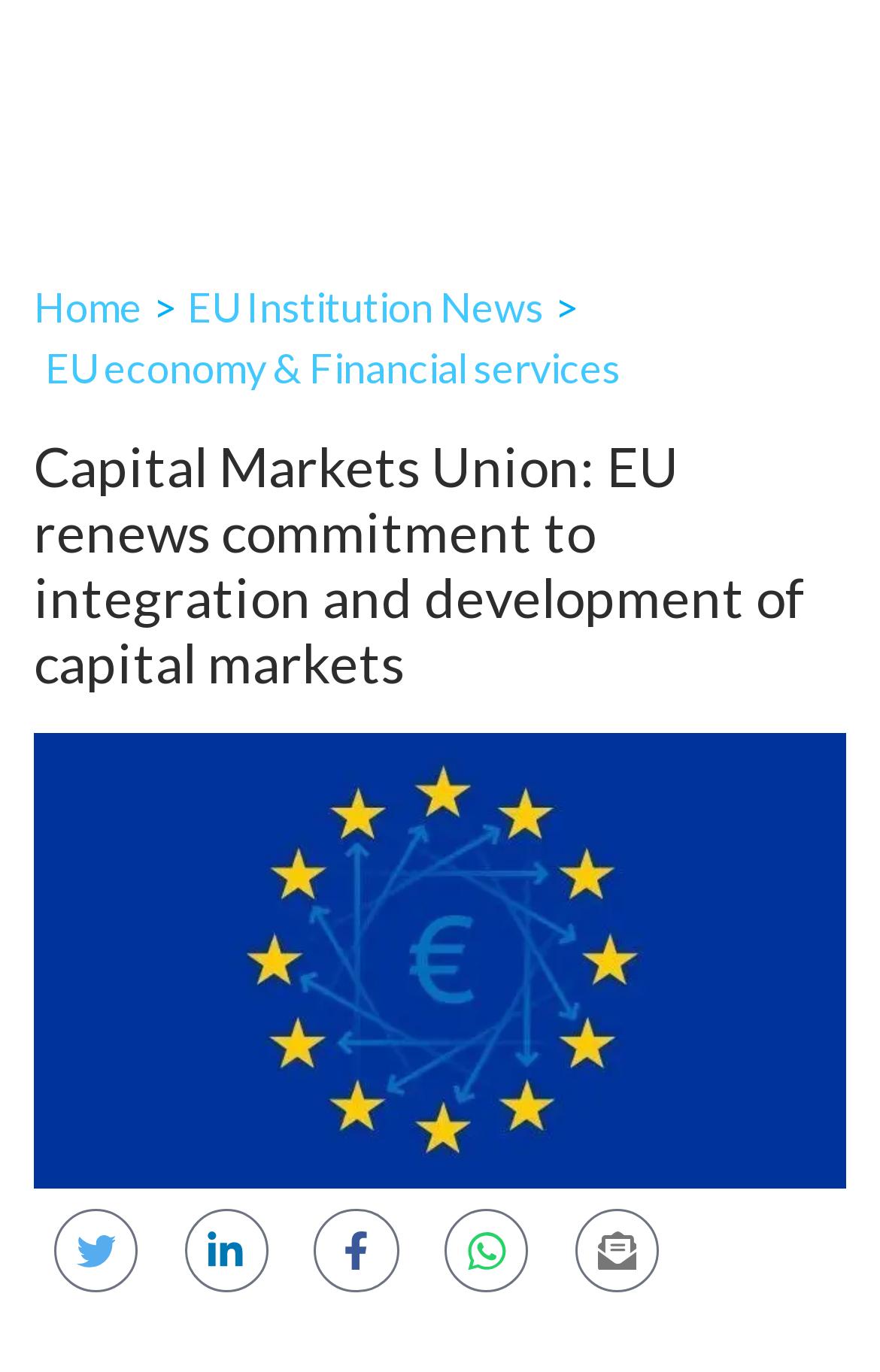Locate and provide the bounding box coordinates for the HTML element that matches this description: "aria-label="Toggle navigation"".

[0.805, 0.021, 0.949, 0.087]